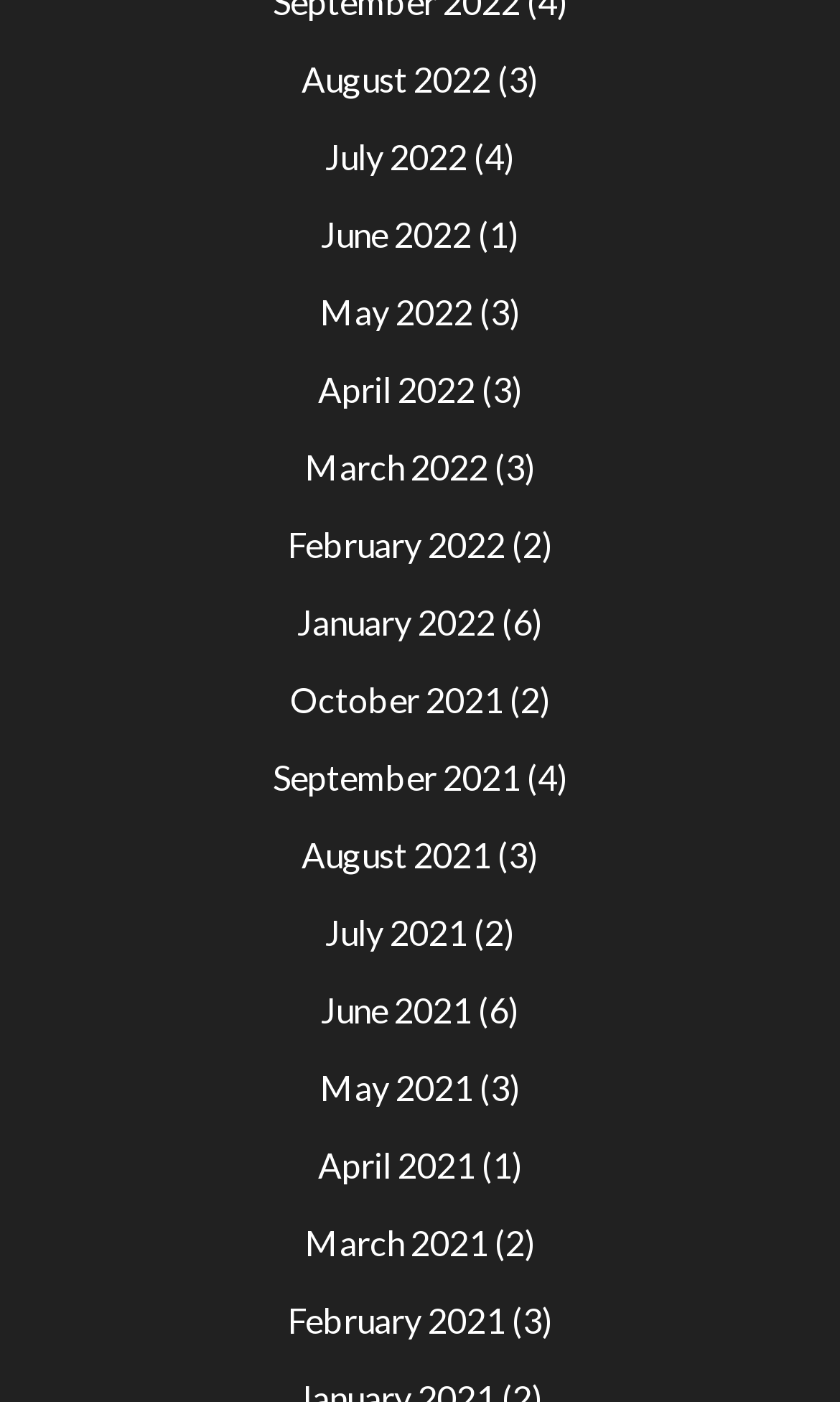Which month has the highest number in parentheses?
Please provide a comprehensive and detailed answer to the question.

I compared the numbers in parentheses for each month and found that January 2022 has the highest number, which is 6.